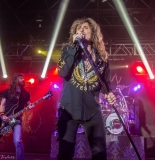Answer the question with a brief word or phrase:
What color is the lead vocalist's shirt?

black